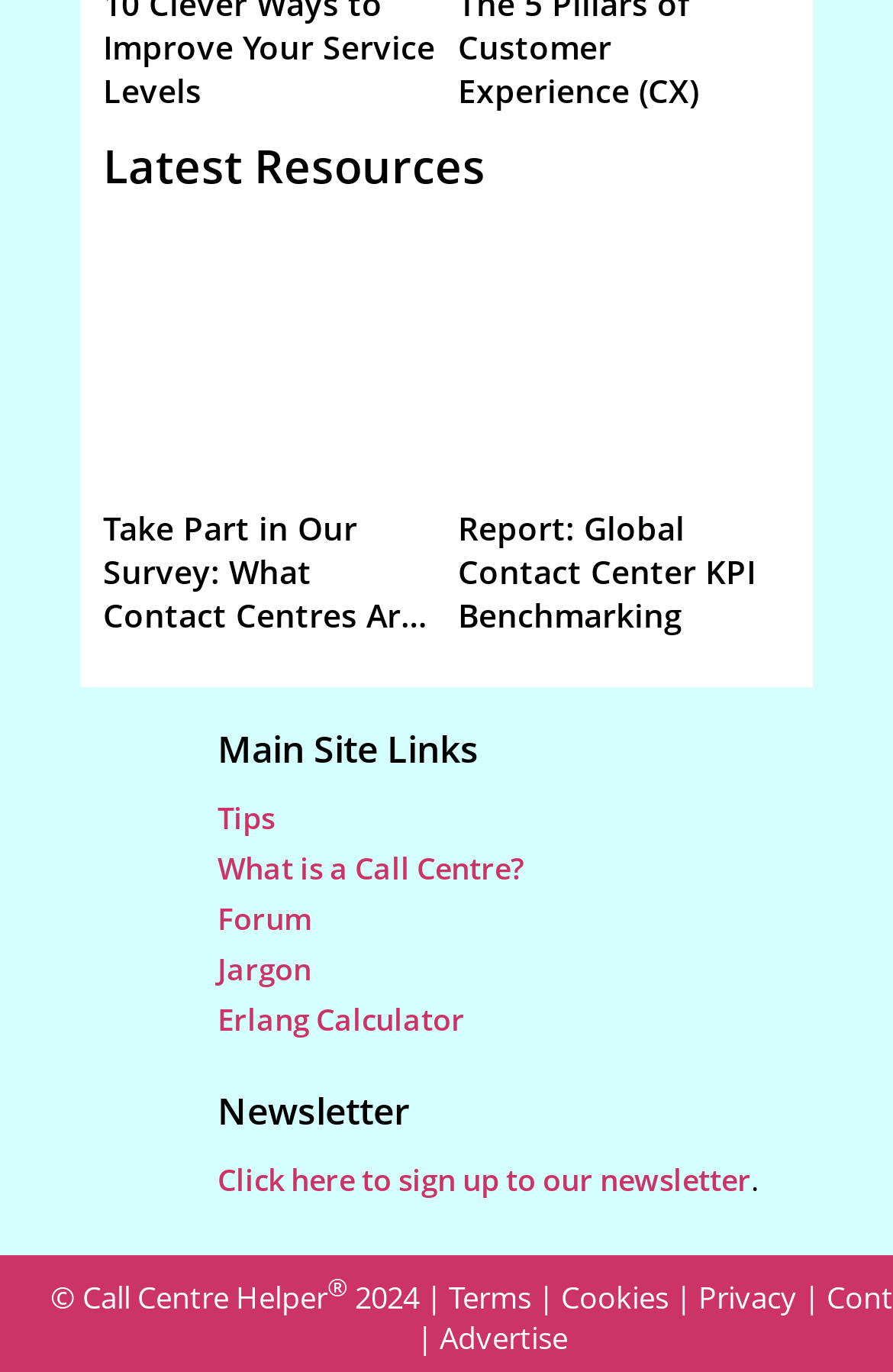Can you specify the bounding box coordinates of the area that needs to be clicked to fulfill the following instruction: "Read the 'Tips'"?

[0.244, 0.581, 0.308, 0.611]